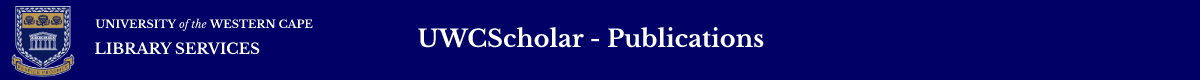What is the purpose of the UWC Scholar platform?
Using the information from the image, provide a comprehensive answer to the question.

The UWC Scholar platform is dedicated to showcasing the publications from the University of the Western Cape, which suggests that its primary purpose is to provide a repository of academic publications and resources for students and researchers.